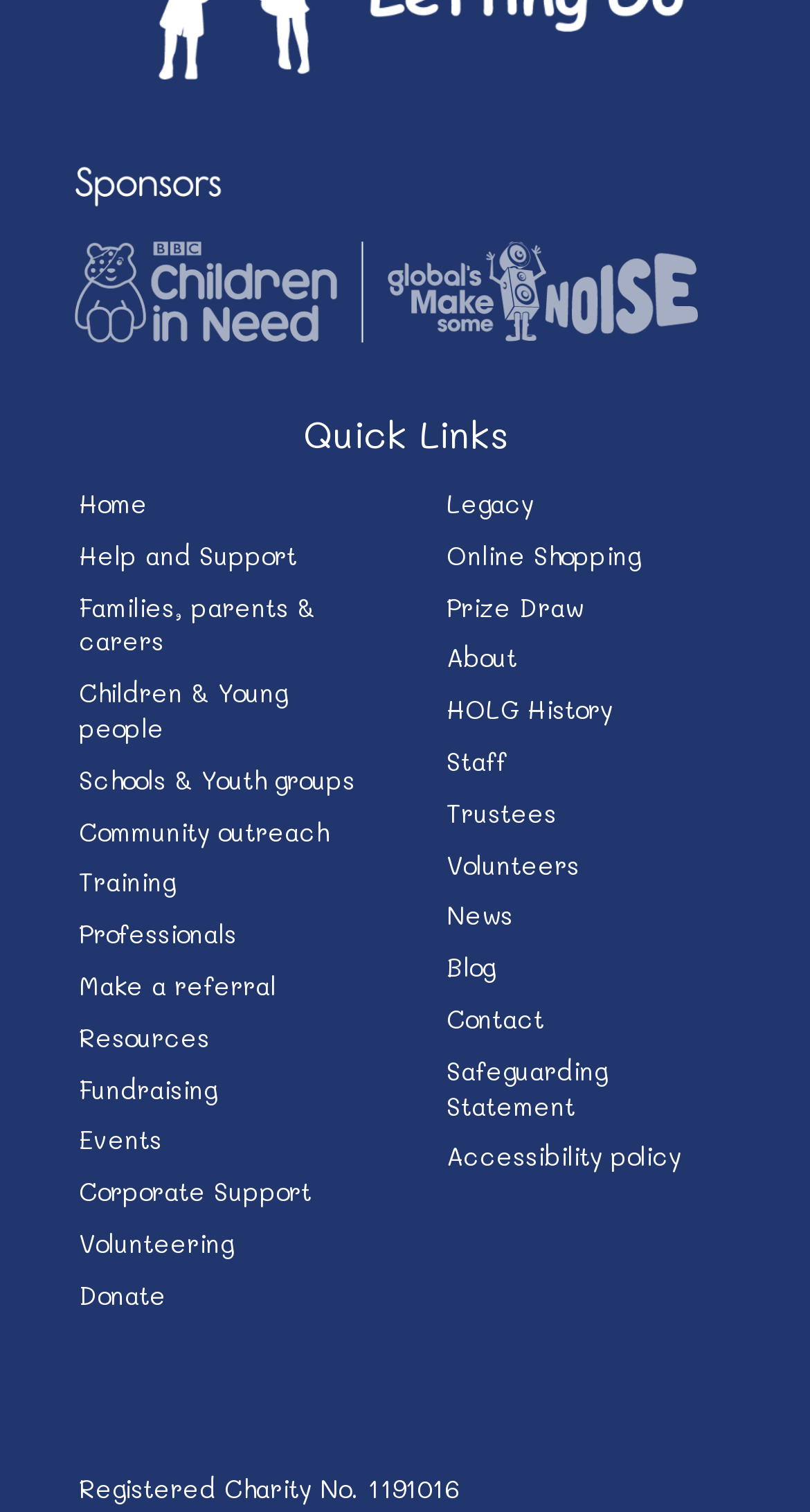Identify the bounding box for the UI element that is described as follows: "Make a referral".

[0.097, 0.64, 0.341, 0.663]